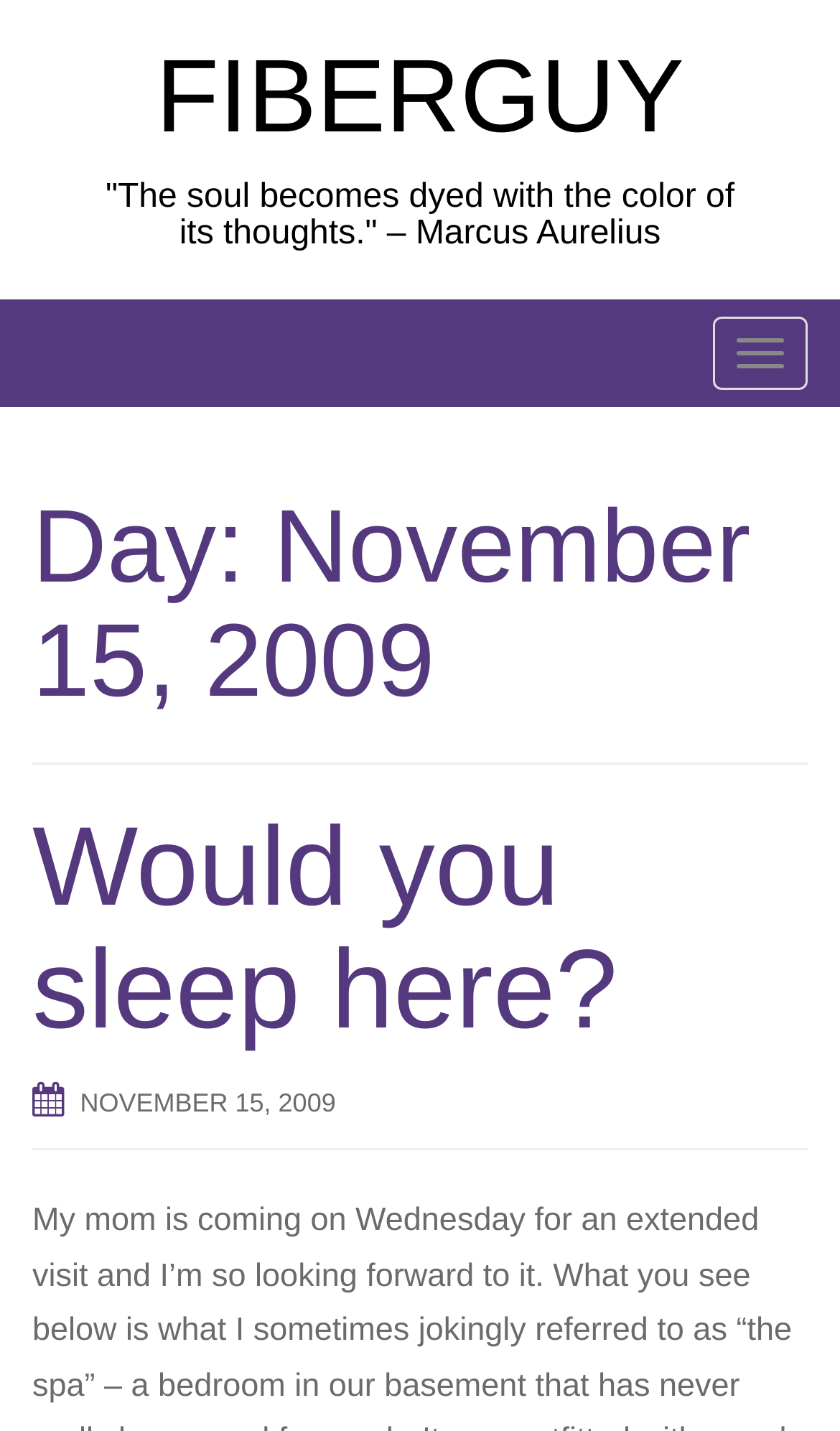Please give a one-word or short phrase response to the following question: 
What is the purpose of the button on the webpage?

Toggle navigation